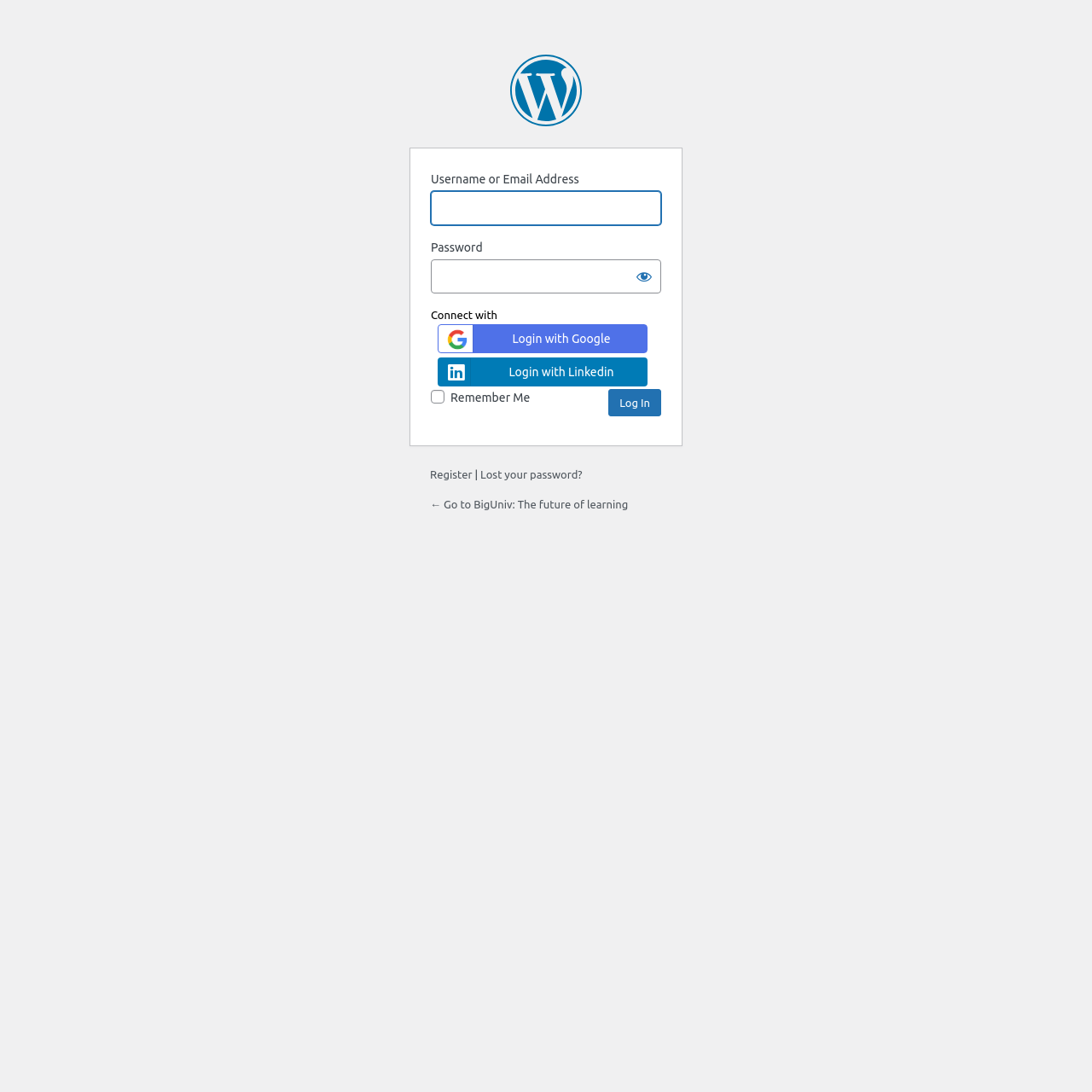Given the description of the UI element: "Indonesia", predict the bounding box coordinates in the form of [left, top, right, bottom], with each value being a float between 0 and 1.

None